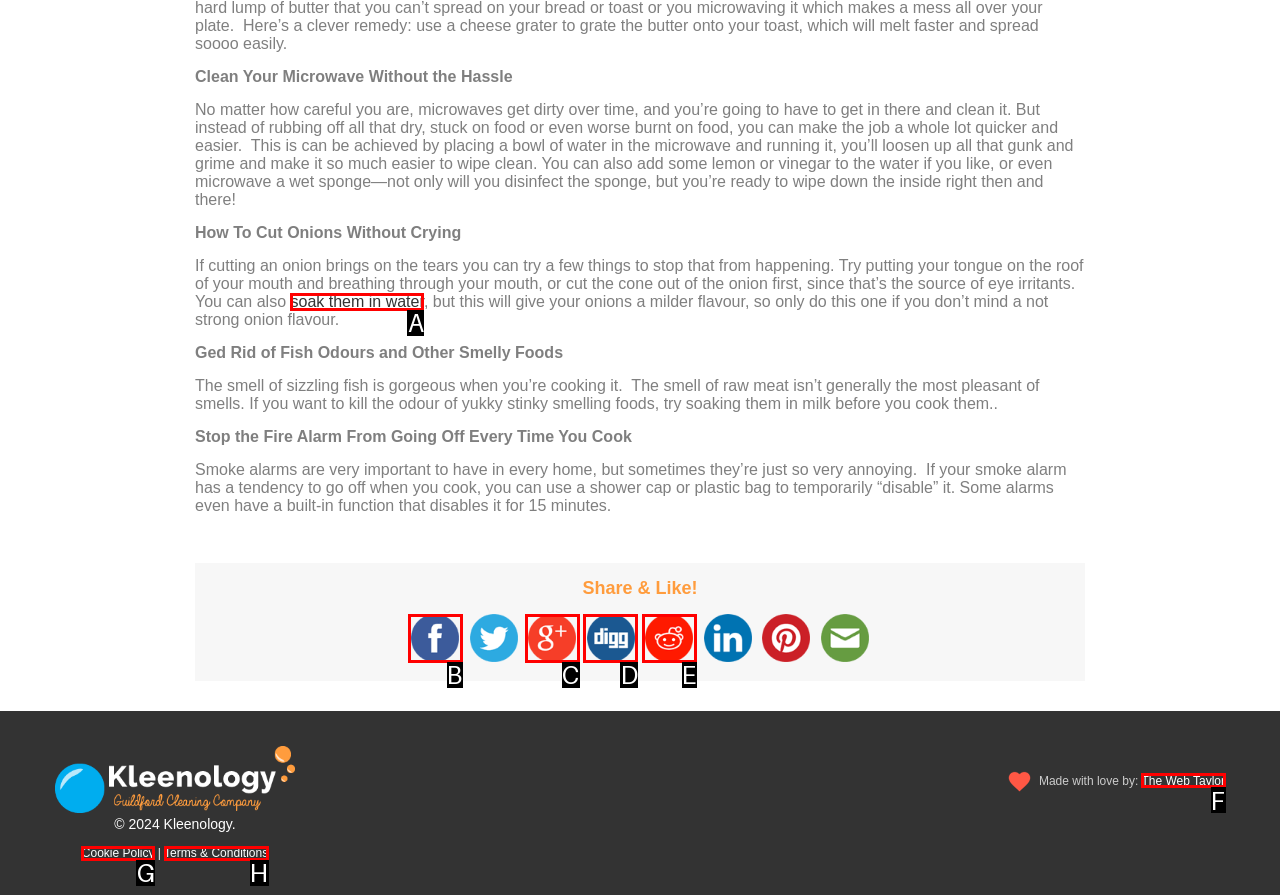Which lettered option matches the following description: parent_node: Share & Like!
Provide the letter of the matching option directly.

E